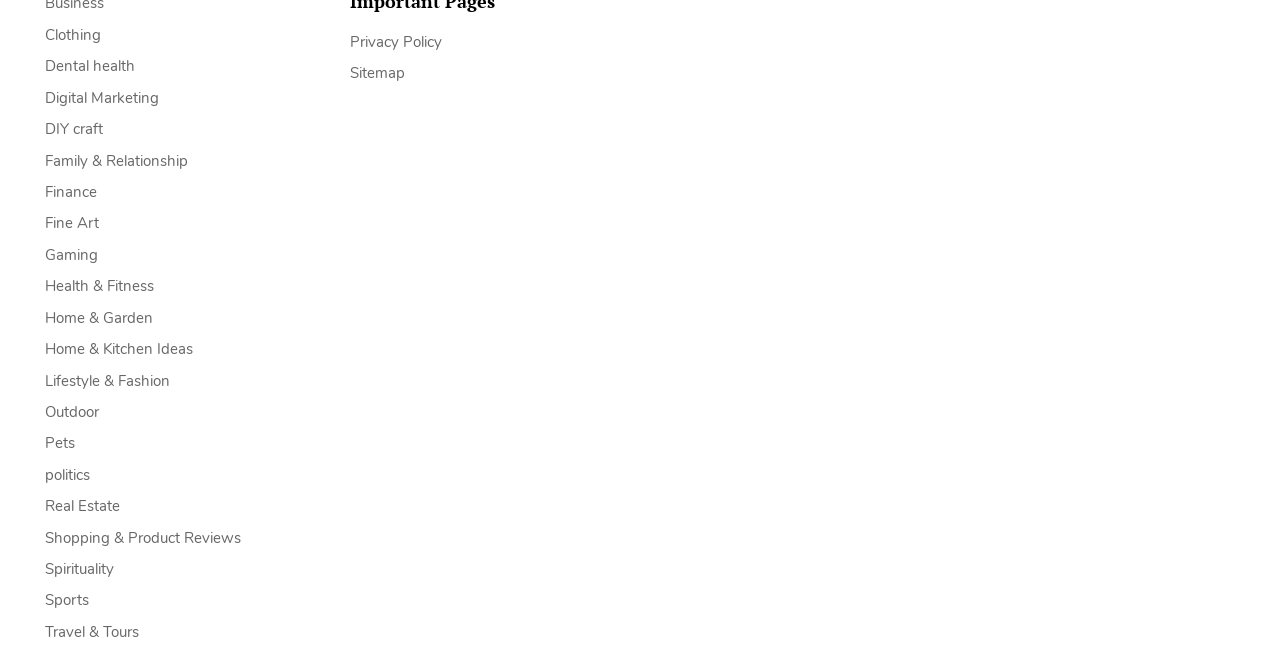Identify the bounding box of the UI component described as: "Fit Wizard Disclosure".

None